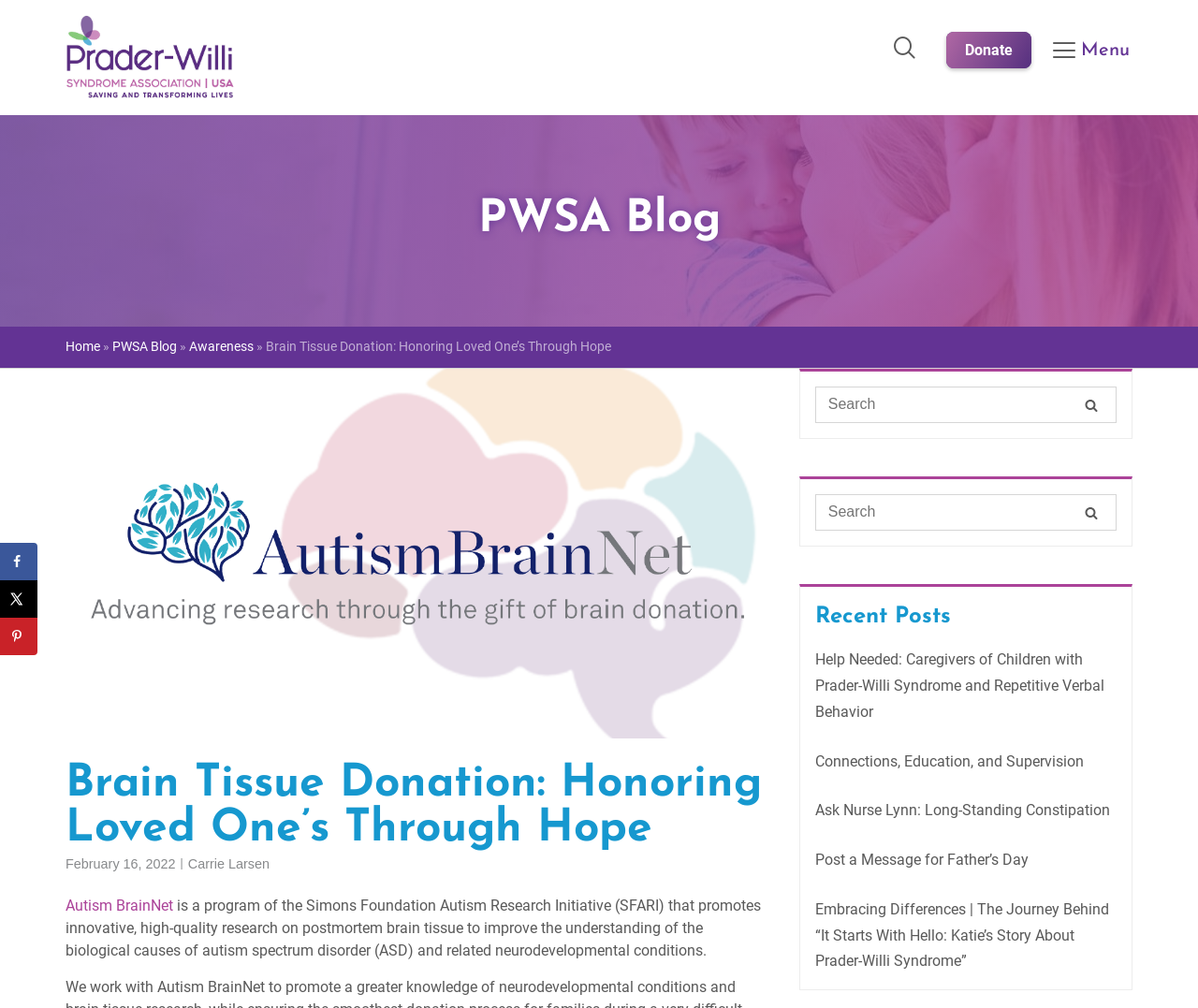Explain the webpage in detail.

The webpage appears to be a blog post from the Prader-Willi Syndrome Association (PWSA) in the United States. At the top left, there is a logo of the PWSA, which is an image with a link to the organization's website. Next to the logo, there are three buttons: "Open Search", "Donate", and "Menu". 

Below the top navigation, there is a heading "PWSA Blog" followed by a series of links to different sections of the website, including "Home", "PWSA Blog", and "Awareness". 

The main content of the page is a blog post titled "Brain Tissue Donation: Honoring Loved One's Through Hope". The post has a header with the title, a time stamp "February 16, 2022", and the author's name "Carrie Larsen". The post's content is a descriptive text about Autism BrainNet, a program of the Simons Foundation Autism Research Initiative (SFARI) that promotes research on postmortem brain tissue to understand the biological causes of autism spectrum disorder (ASD) and related neurodevelopmental conditions.

On the right side of the page, there is a search box with a "Search" button and a magnifying glass icon. Below the search box, there is a heading "Recent Posts" followed by a list of five links to other blog posts, including "Help Needed: Caregivers of Children with Prader-Willi Syndrome and Repetitive Verbal Behavior", "Connections, Education, and Supervision", and others.

At the bottom left of the page, there is a social sharing sidebar with links to share the content on Facebook, X, and Pinterest, each with a corresponding icon.